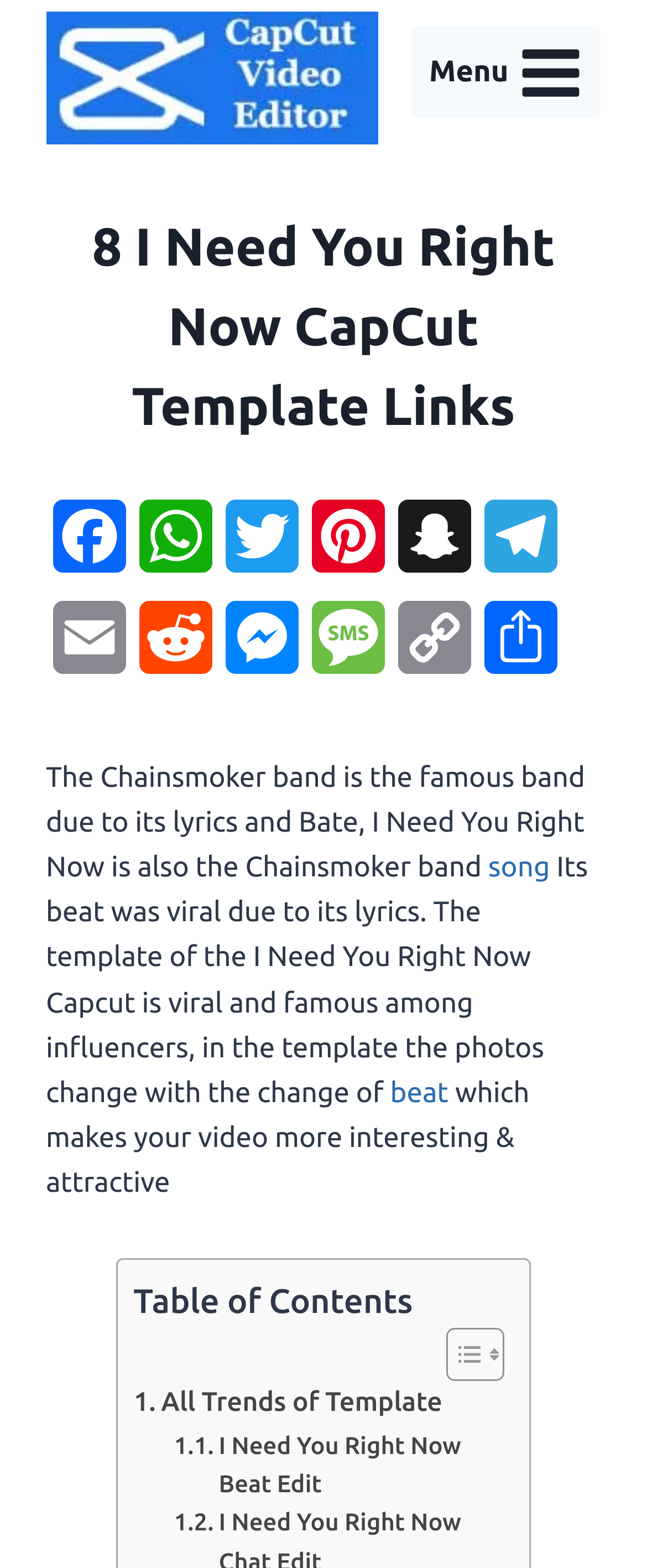Find the bounding box coordinates of the area that needs to be clicked in order to achieve the following instruction: "View the I Need You Right Now Beat Edit". The coordinates should be specified as four float numbers between 0 and 1, i.e., [left, top, right, bottom].

[0.269, 0.909, 0.768, 0.958]